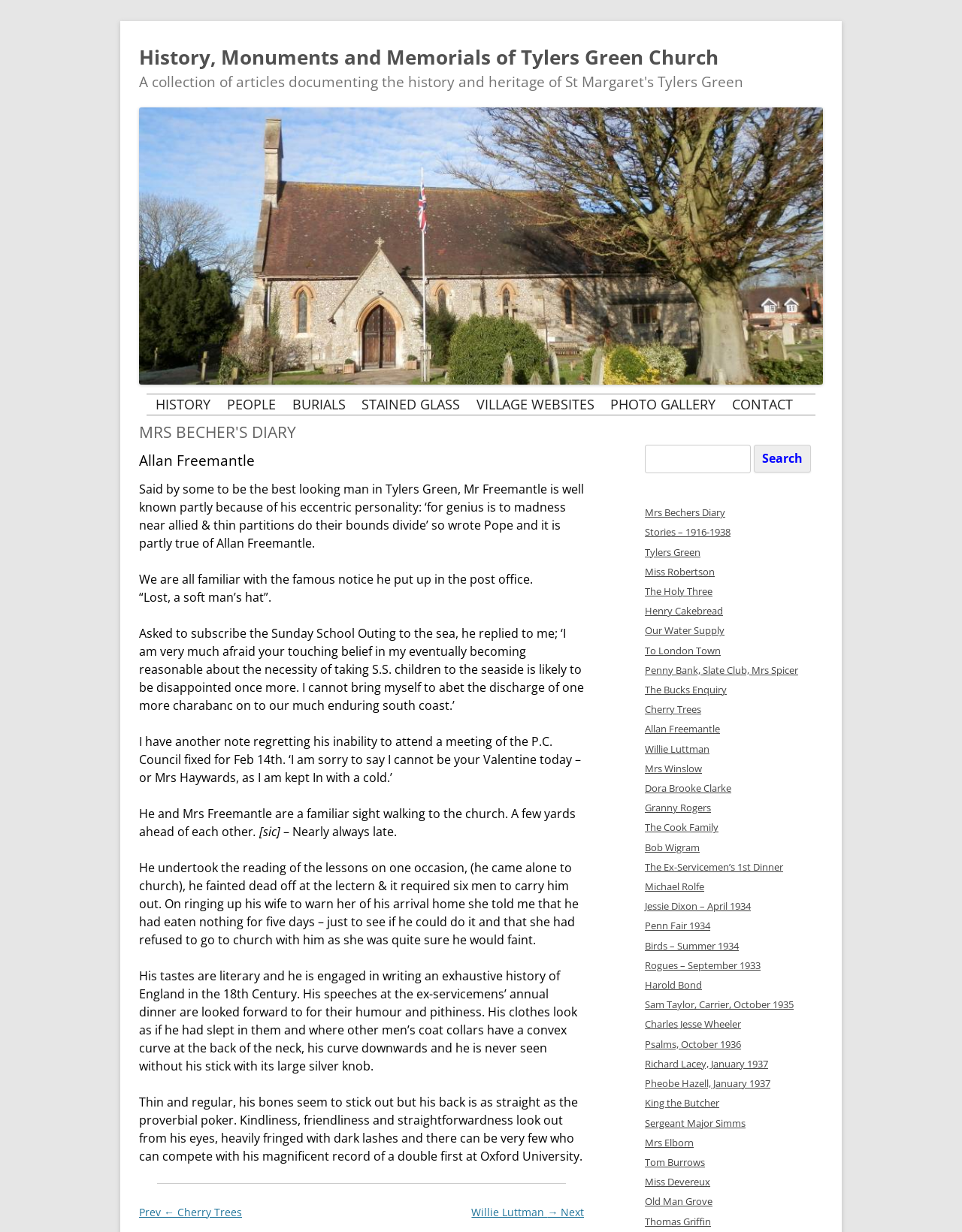Locate the coordinates of the bounding box for the clickable region that fulfills this instruction: "Read Mrs Becher's Diary".

[0.145, 0.344, 0.607, 0.359]